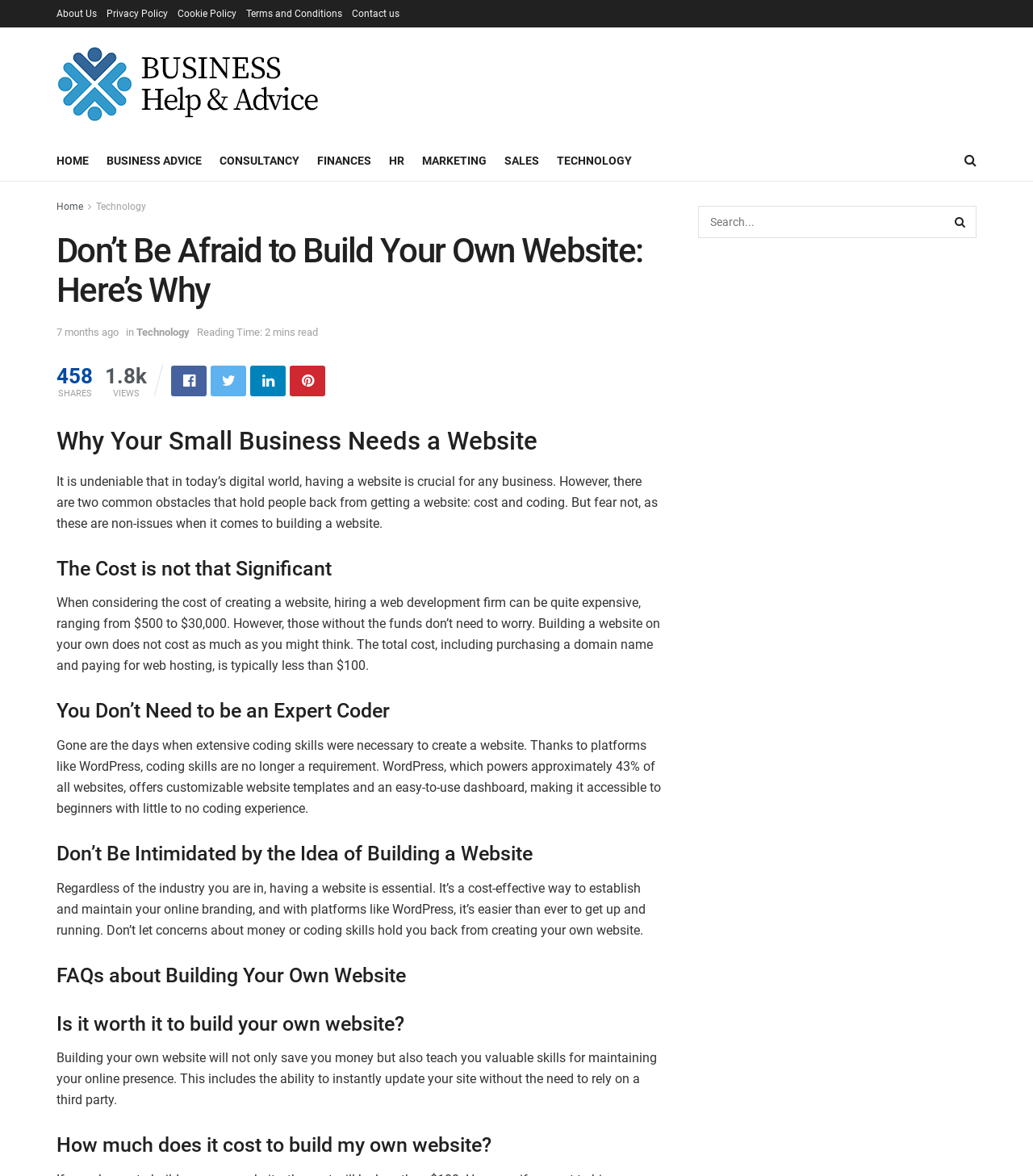Please determine the bounding box coordinates, formatted as (top-left x, top-left y, bottom-right x, bottom-right y), with all values as floating point numbers between 0 and 1. Identify the bounding box of the region described as: name="s" placeholder="Search..."

[0.676, 0.175, 0.945, 0.202]